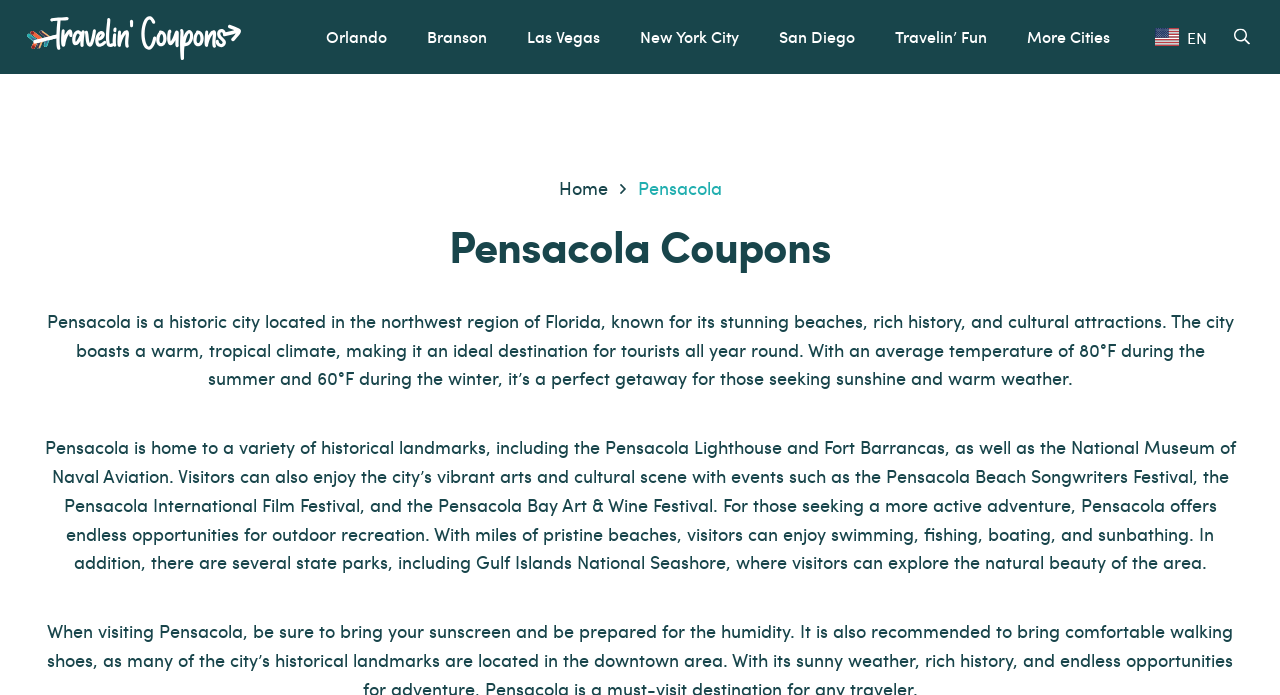What is the name of the museum mentioned on this webpage?
Please give a detailed and elaborate explanation in response to the question.

I determined the answer by reading the static text element that describes Pensacola's attractions, which mentions the National Museum of Naval Aviation as one of the historical landmarks.